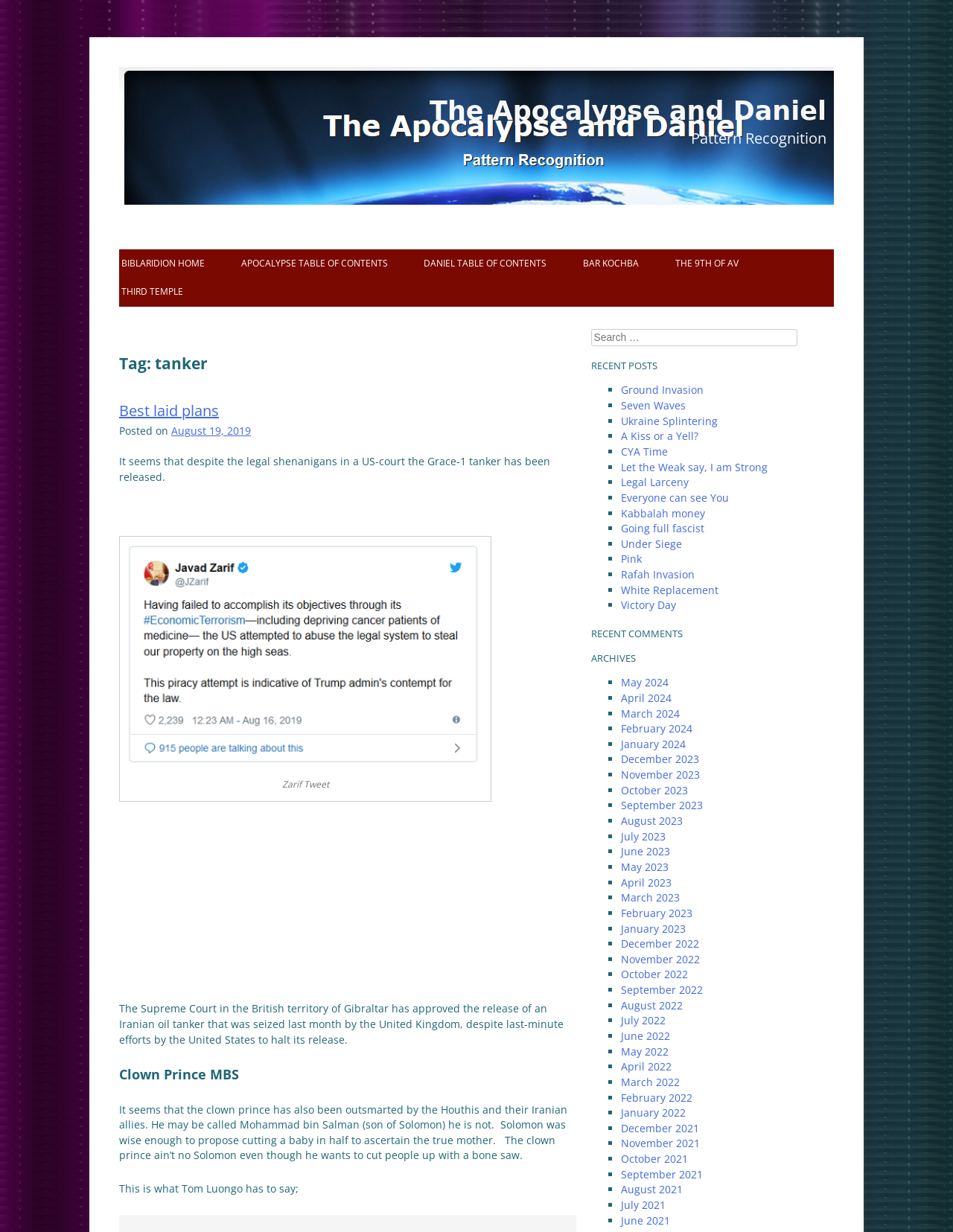Locate the bounding box coordinates of the element I should click to achieve the following instruction: "Check 'NEWS & BLOGS'".

None